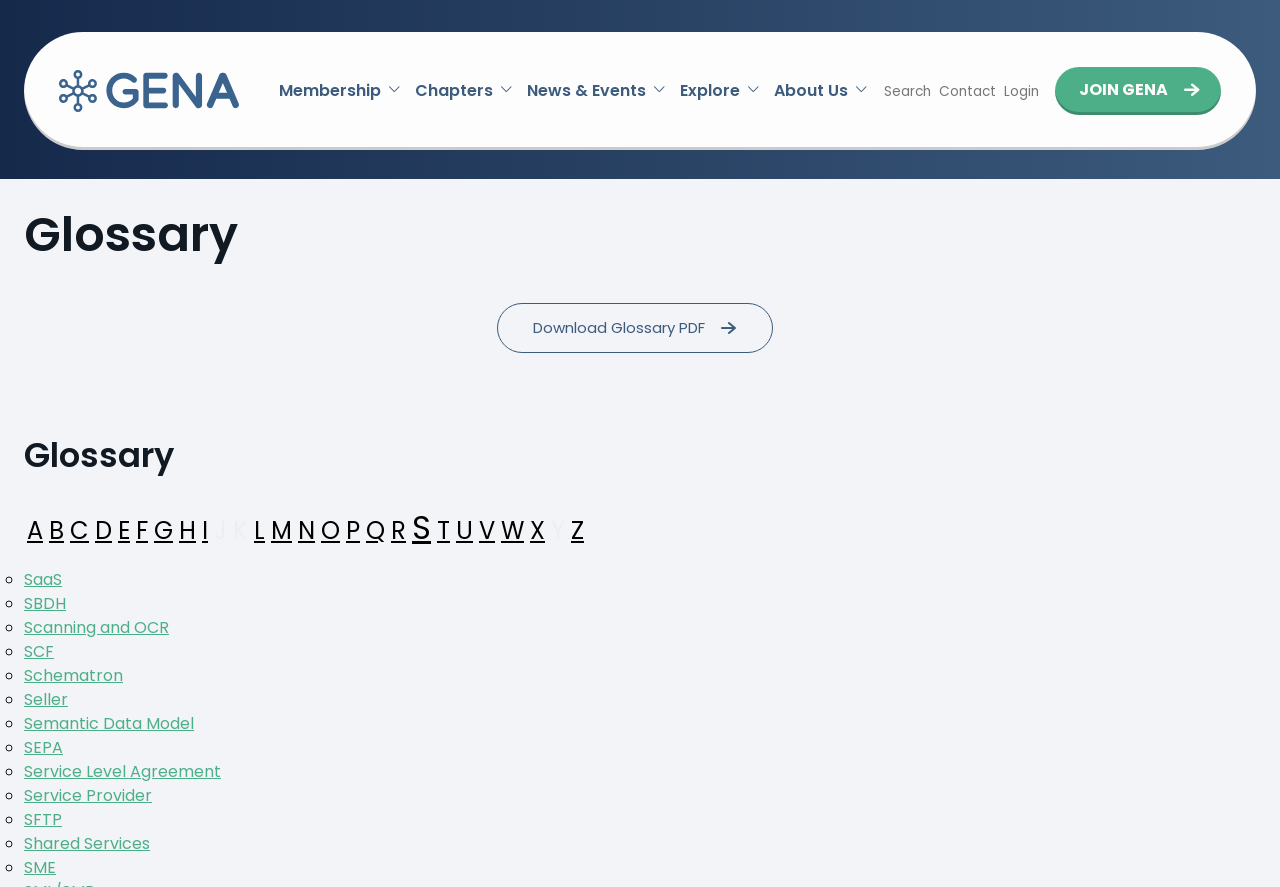Find the bounding box coordinates for the area that must be clicked to perform this action: "Search for something".

[0.348, 0.072, 0.532, 0.131]